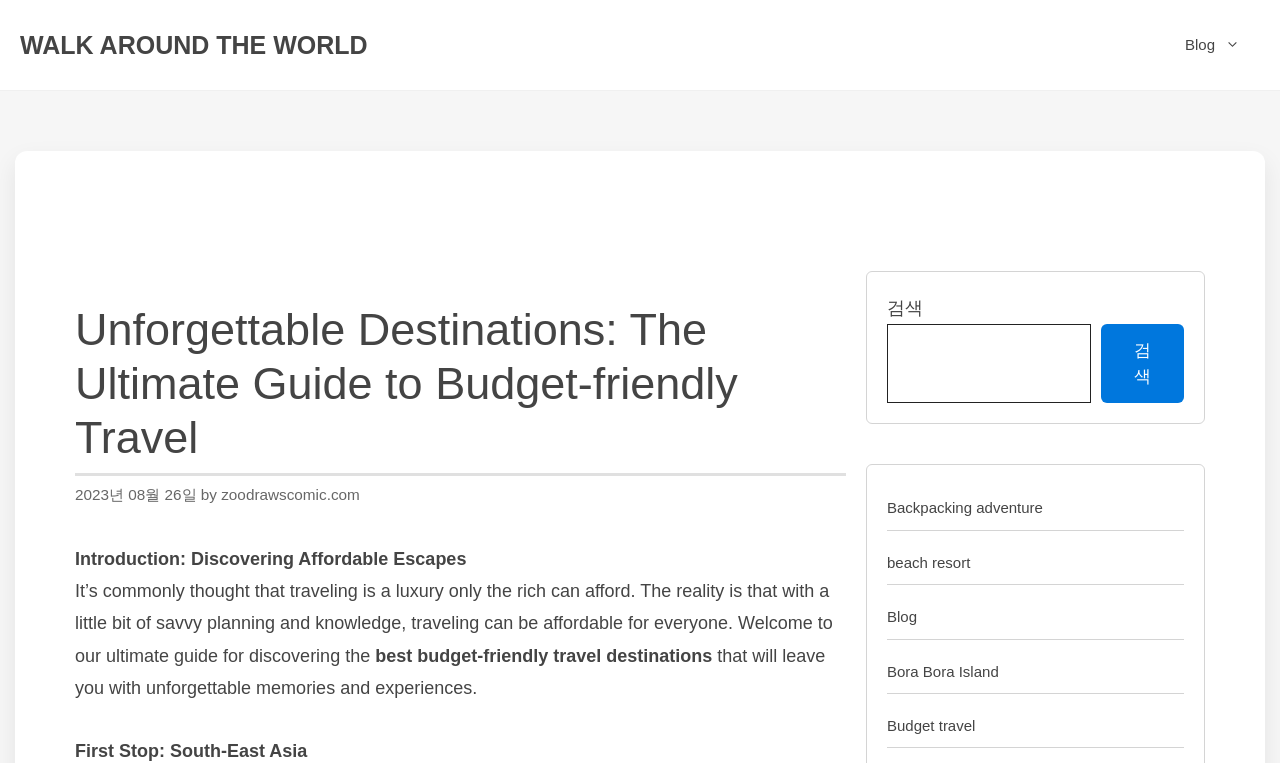What is the topic of the first travel destination mentioned?
Please give a detailed and thorough answer to the question, covering all relevant points.

I found the answer by reading the text content of the webpage, specifically the paragraph that starts with 'First Stop:' and found that the first travel destination mentioned is South-East Asia.